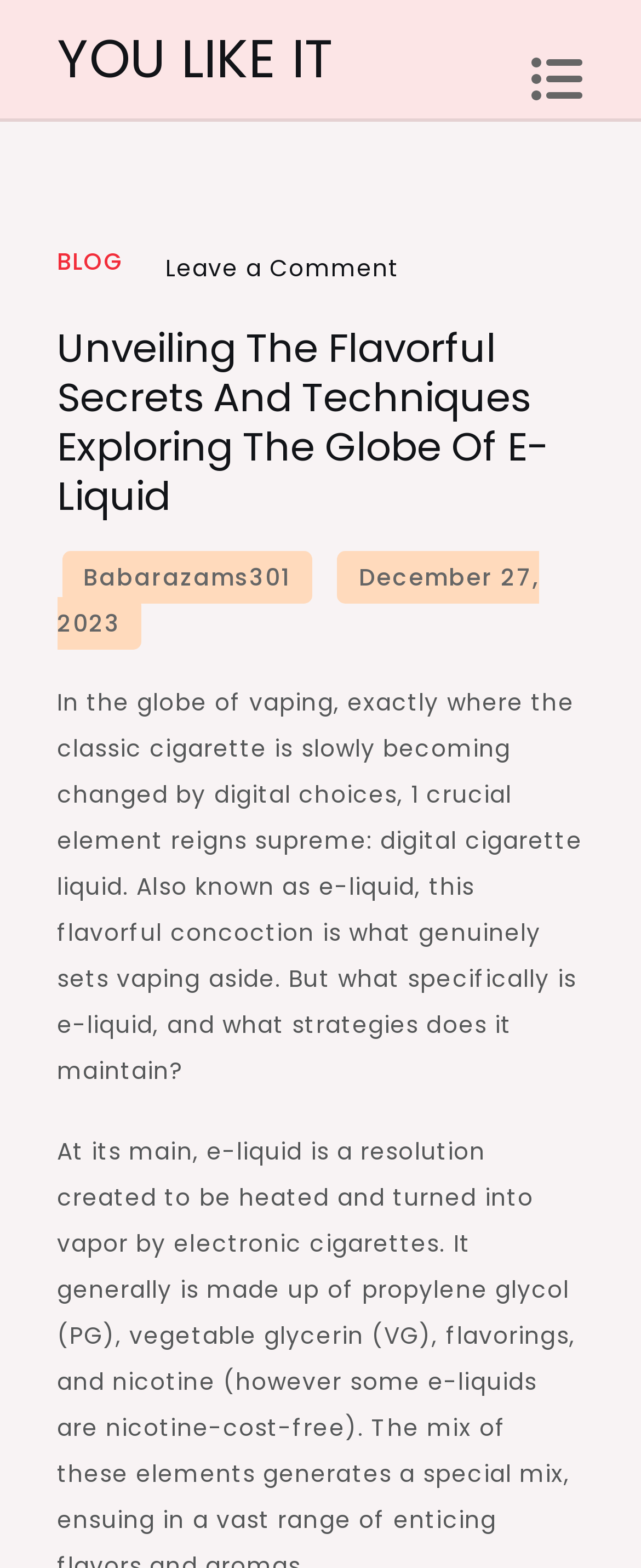Respond to the question below with a single word or phrase:
What is the main topic of this webpage?

E-liquid